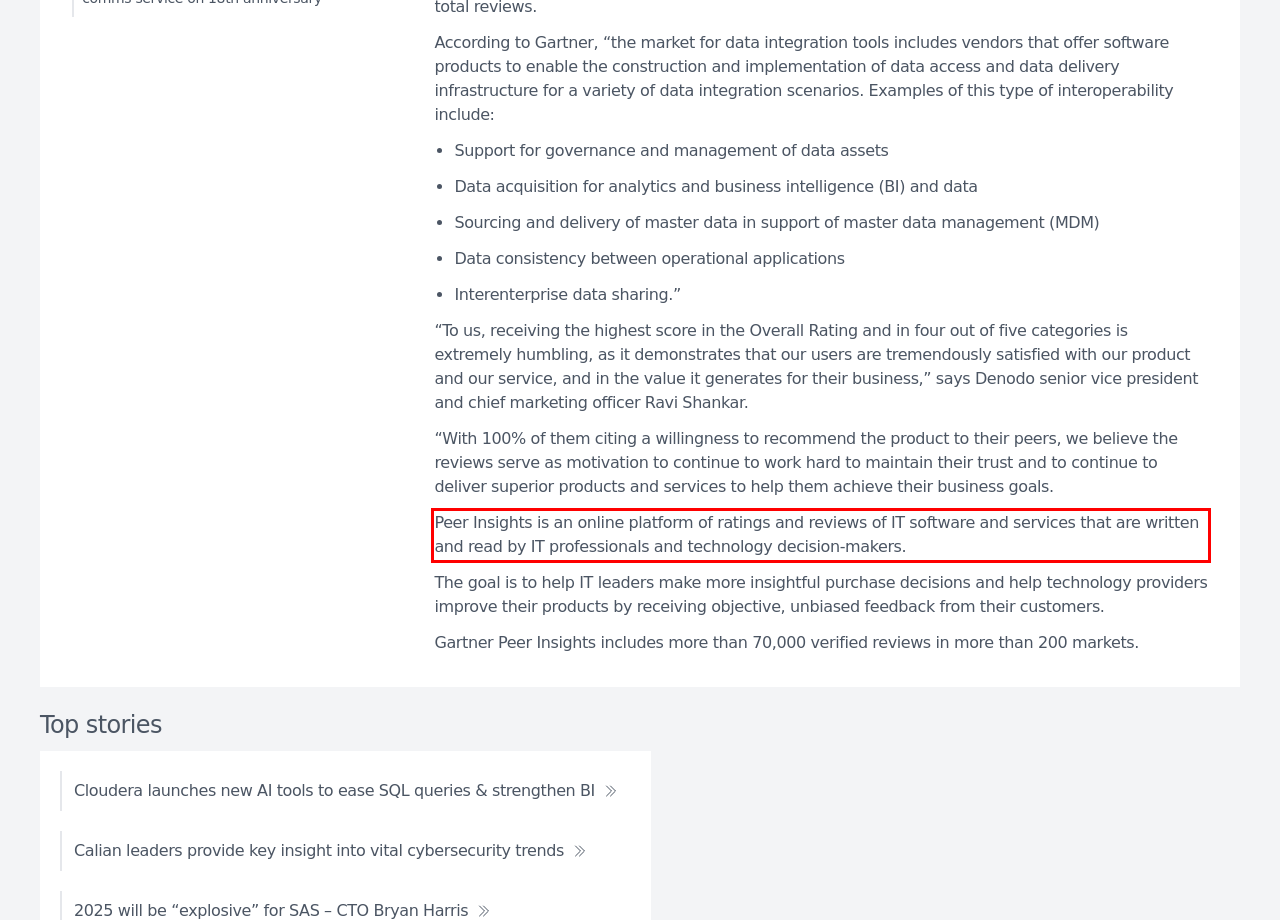Review the webpage screenshot provided, and perform OCR to extract the text from the red bounding box.

Peer Insights is an online platform of ratings and reviews of IT software and services that are written and read by IT professionals and technology decision-makers.